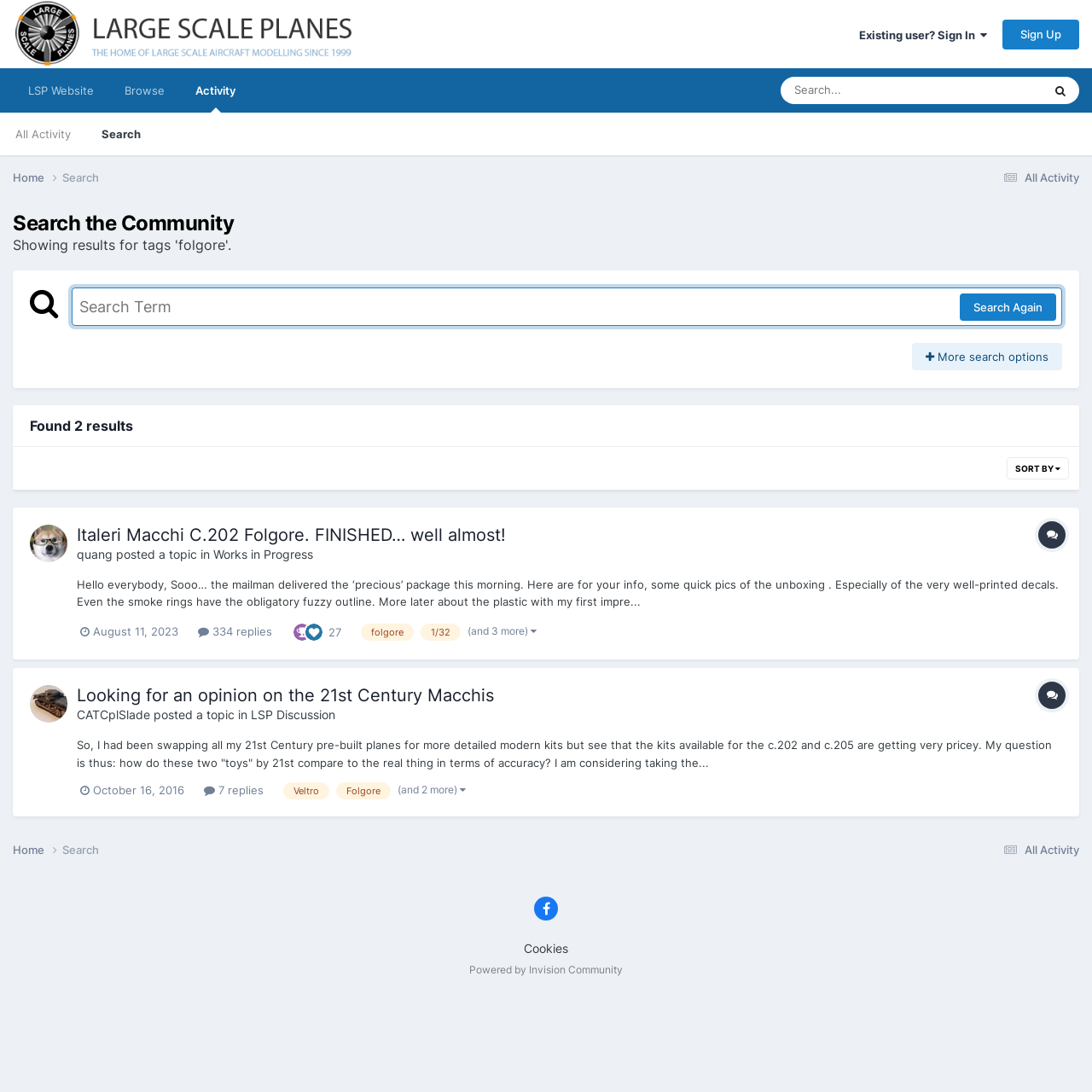Explain the webpage's layout and main content in detail.

This webpage is a search results page for the tag "folgore" on a large scale planes community website. At the top, there is a navigation bar with links to "Large Scale Planes", "LSP Website", "Browse", "Activity", and "Sign In" or "Sign Up" options. Below the navigation bar, there is a search box with a button to search and a dropdown menu to filter search results.

The main content of the page is divided into two sections. The first section displays search results, with two topics listed. Each topic has a heading, a brief description, and information about the author, date posted, and number of replies. There are also links to "Like" and "Thanks" the topic. The second section appears to be a footer with links to "All Activity", "Home", and "Search" again, as well as a copyright notice and a link to "Cookies" and "Powered by Invision Community".

There are several images on the page, including icons for "Like" and "Thanks", as well as user profile pictures. The overall layout is organized, with clear headings and concise text.